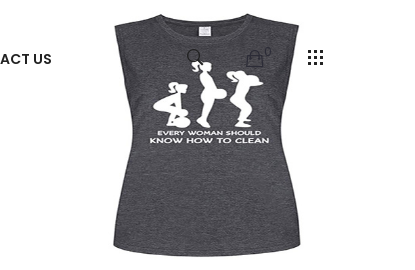Please provide a comprehensive answer to the question based on the screenshot: What type of link is located on the left of the layout?

The caption states that the surrounding layout highlights navigation options, including a 'CONTACT US' link on the left, indicating the type of link present.